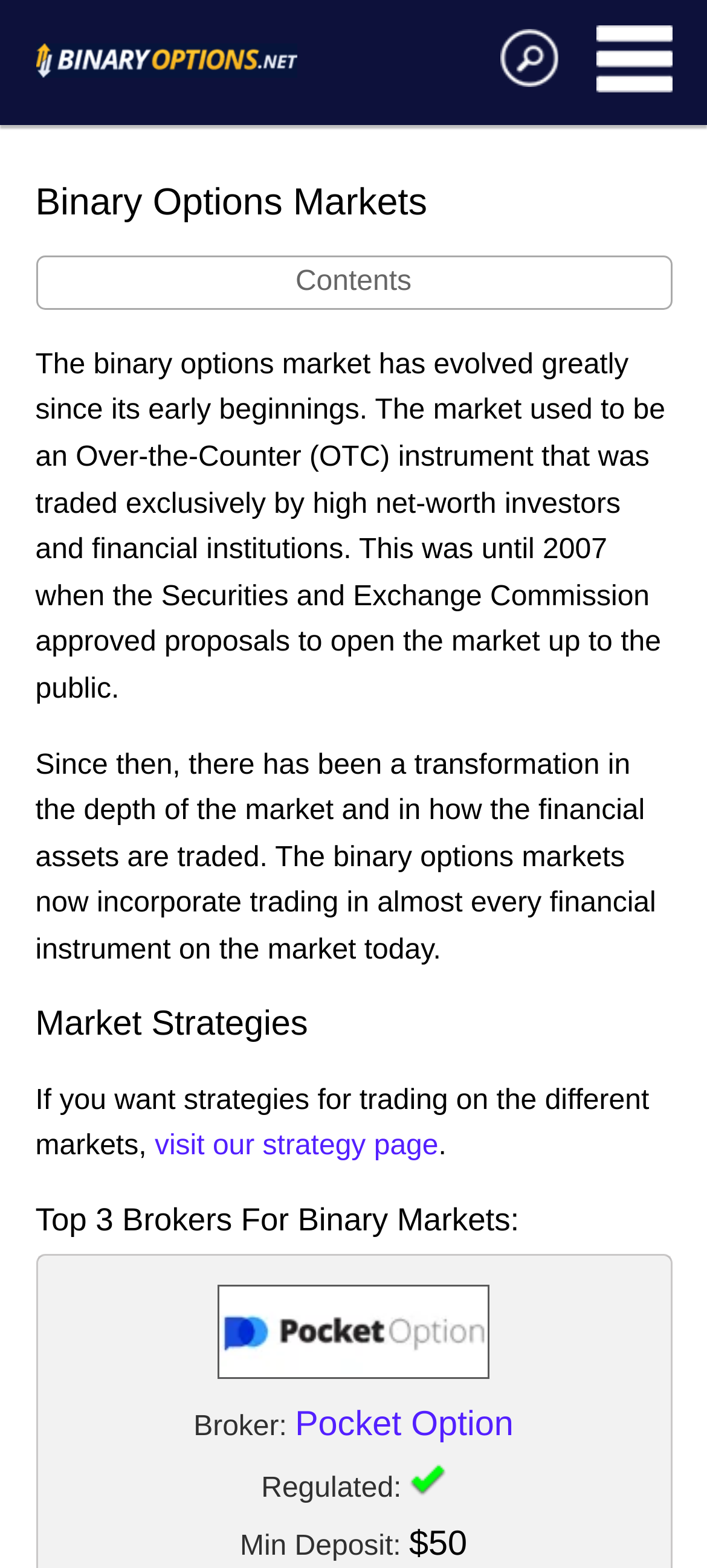Please provide a comprehensive response to the question below by analyzing the image: 
What is the name of the broker with a logo shown on the webpage?

The image 'pocket option logo 150x50' is associated with the broker 'Pocket Option', as indicated by the description list term and detail.